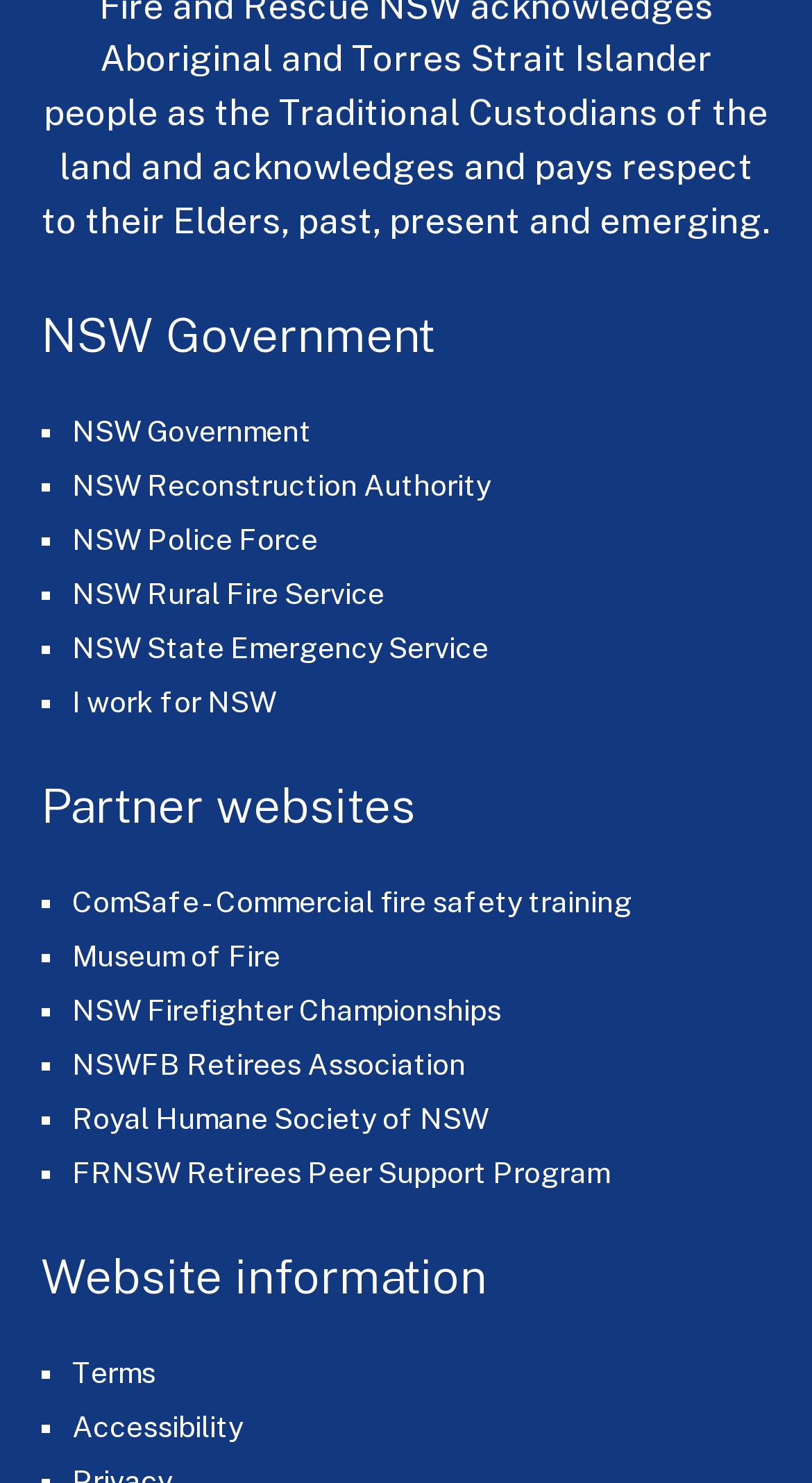How many government agencies are listed?
Look at the screenshot and give a one-word or phrase answer.

4